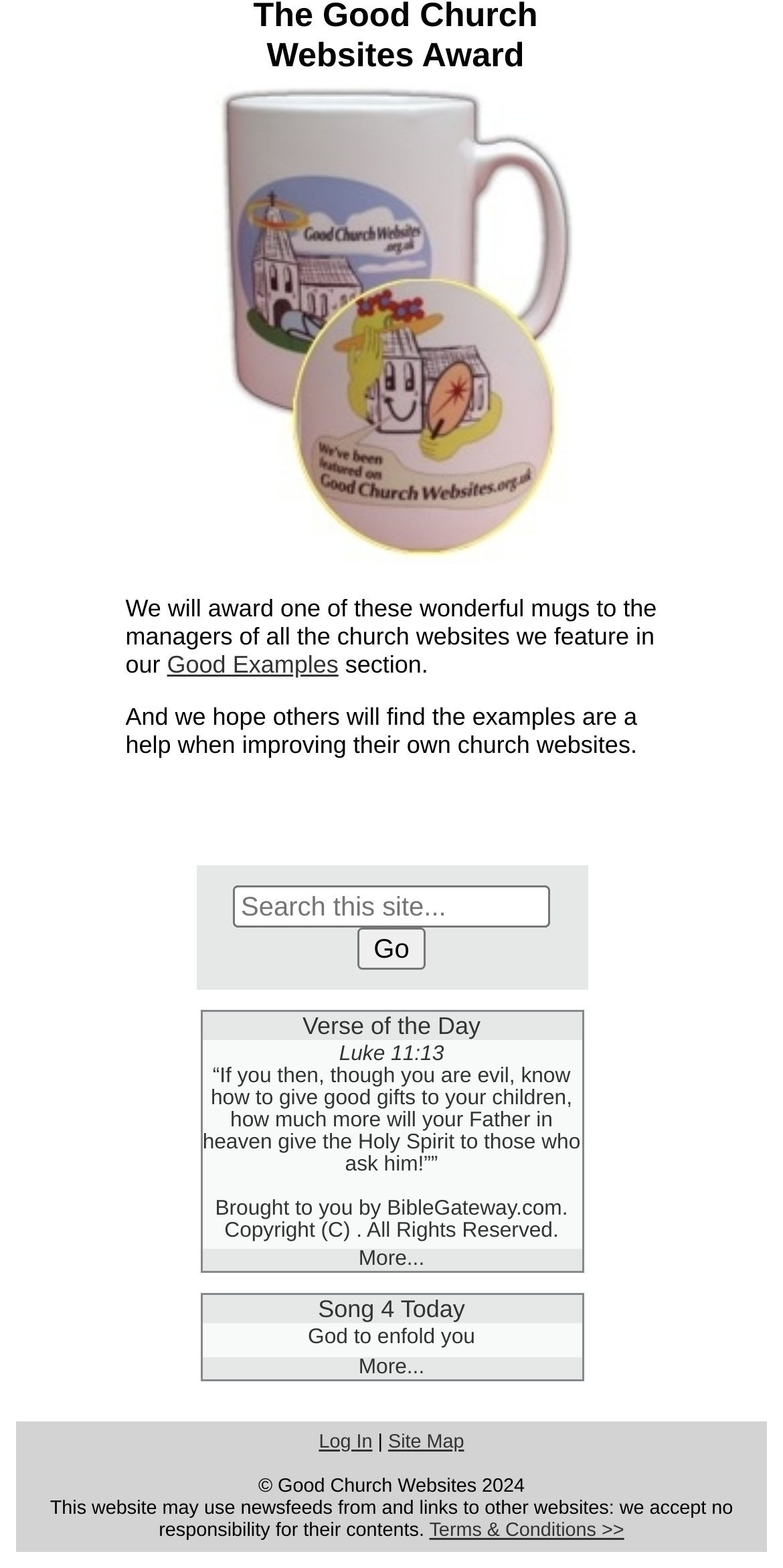What can be searched on this site?
Look at the image and answer the question with a single word or phrase.

This site